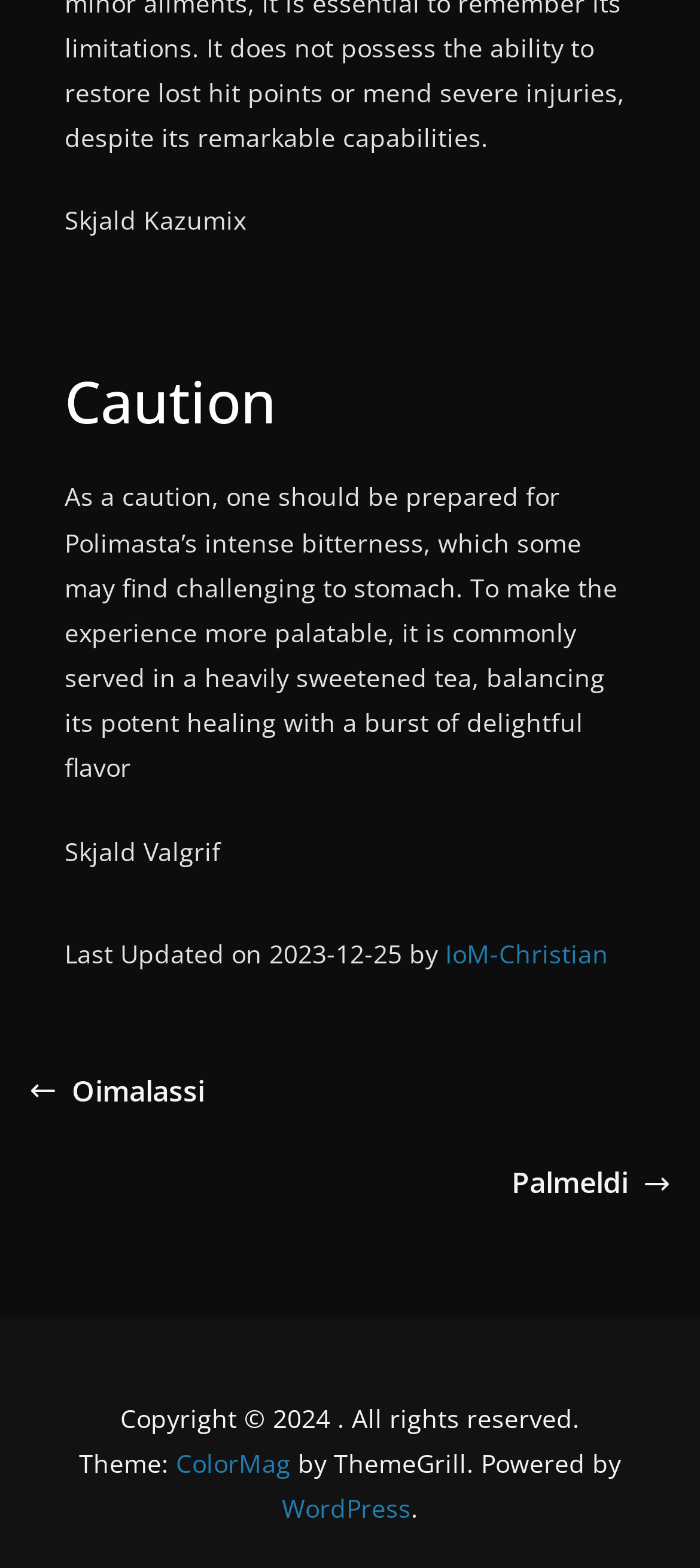How many links are there in the webpage?
Give a single word or phrase answer based on the content of the image.

6